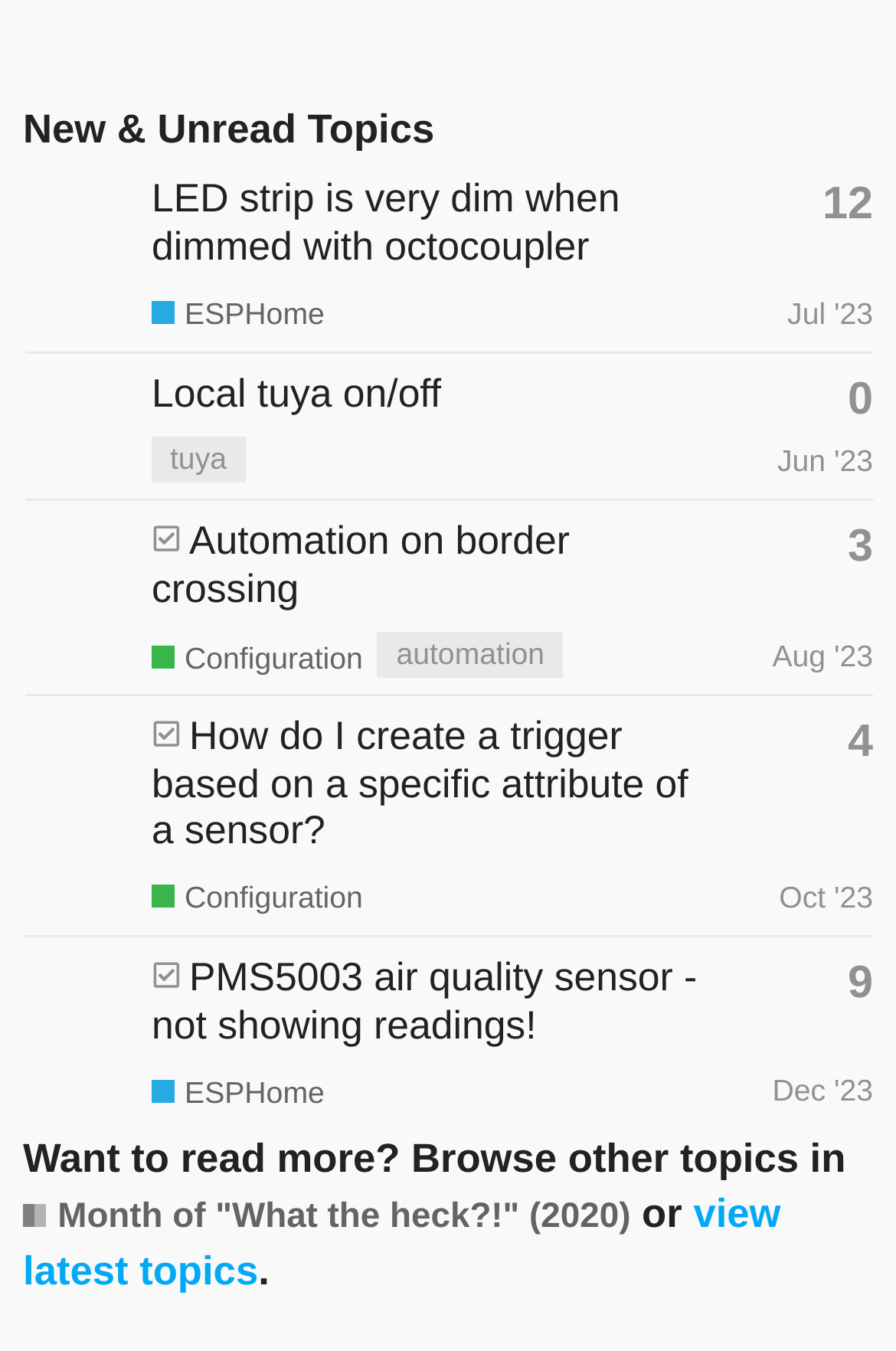Can you provide the bounding box coordinates for the element that should be clicked to implement the instruction: "View topic about LED strip is very dim when dimmed with octocoupler"?

[0.027, 0.13, 0.974, 0.261]